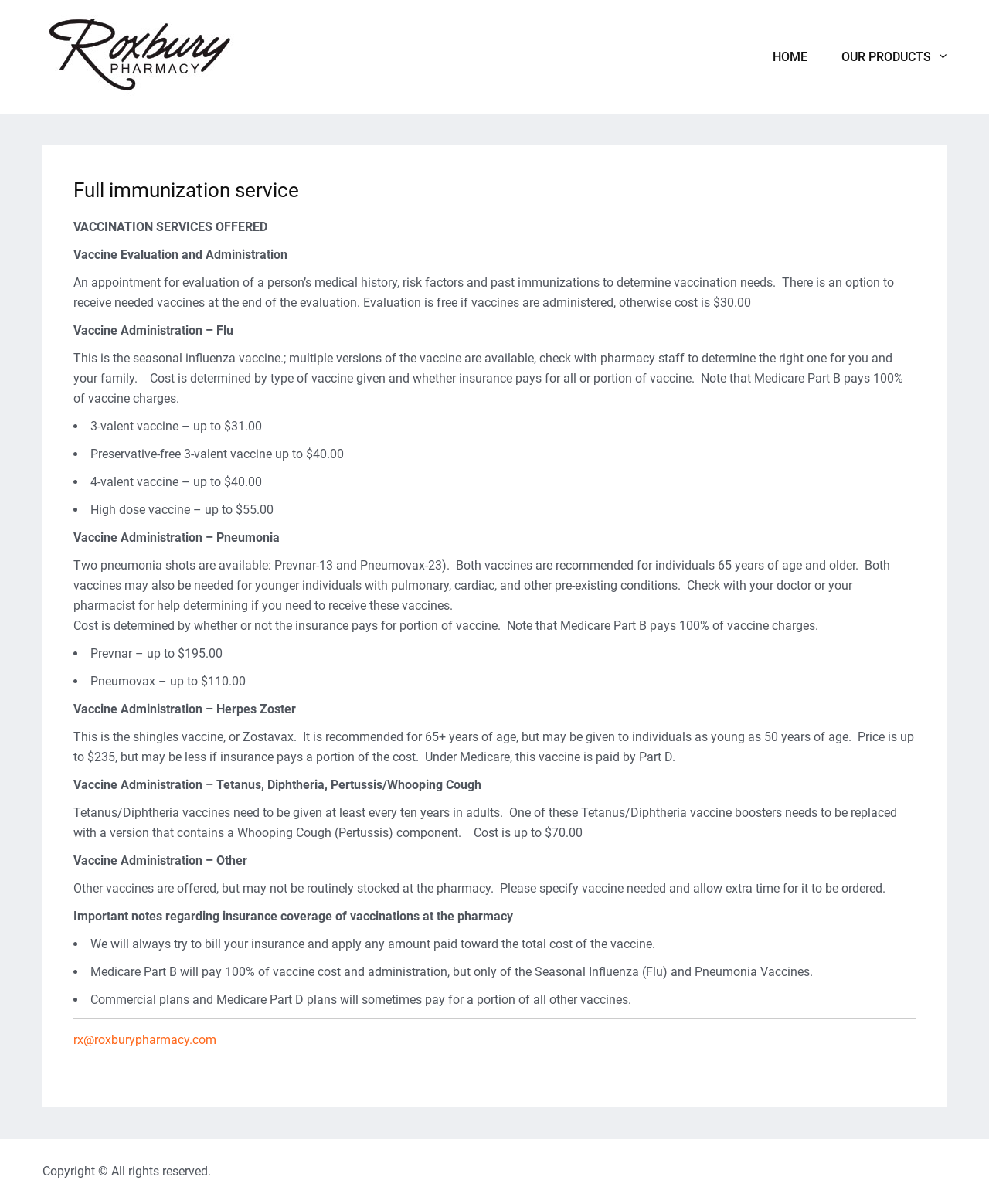What happens if insurance pays for a portion of the vaccine cost?
Give a one-word or short-phrase answer derived from the screenshot.

We will apply it toward the total cost